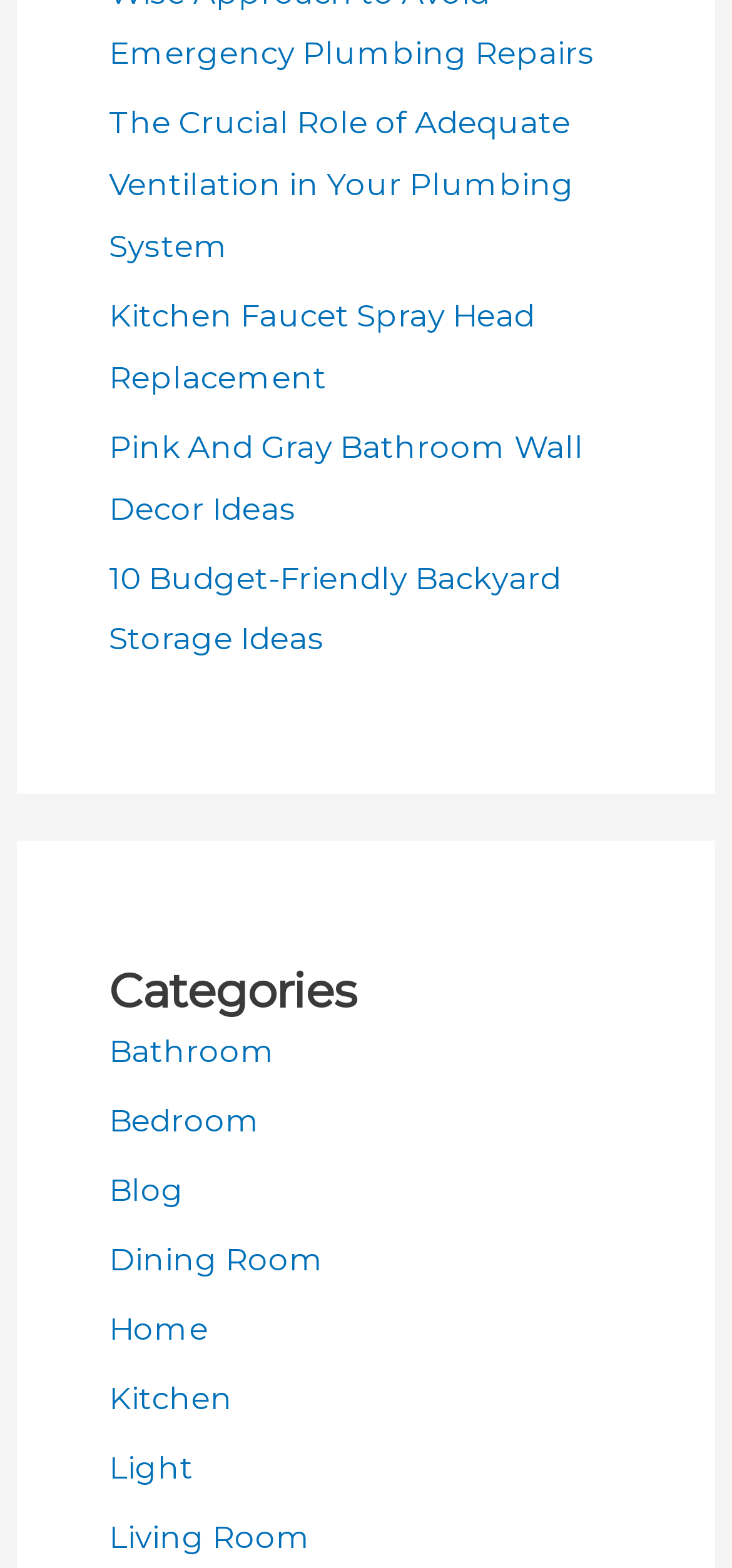What room is associated with the link 'Kitchen Faucet Spray Head Replacement'?
Carefully analyze the image and provide a thorough answer to the question.

The link 'Kitchen Faucet Spray Head Replacement' is associated with the room 'Kitchen' because it mentions a kitchen-related item, which is the faucet spray head.